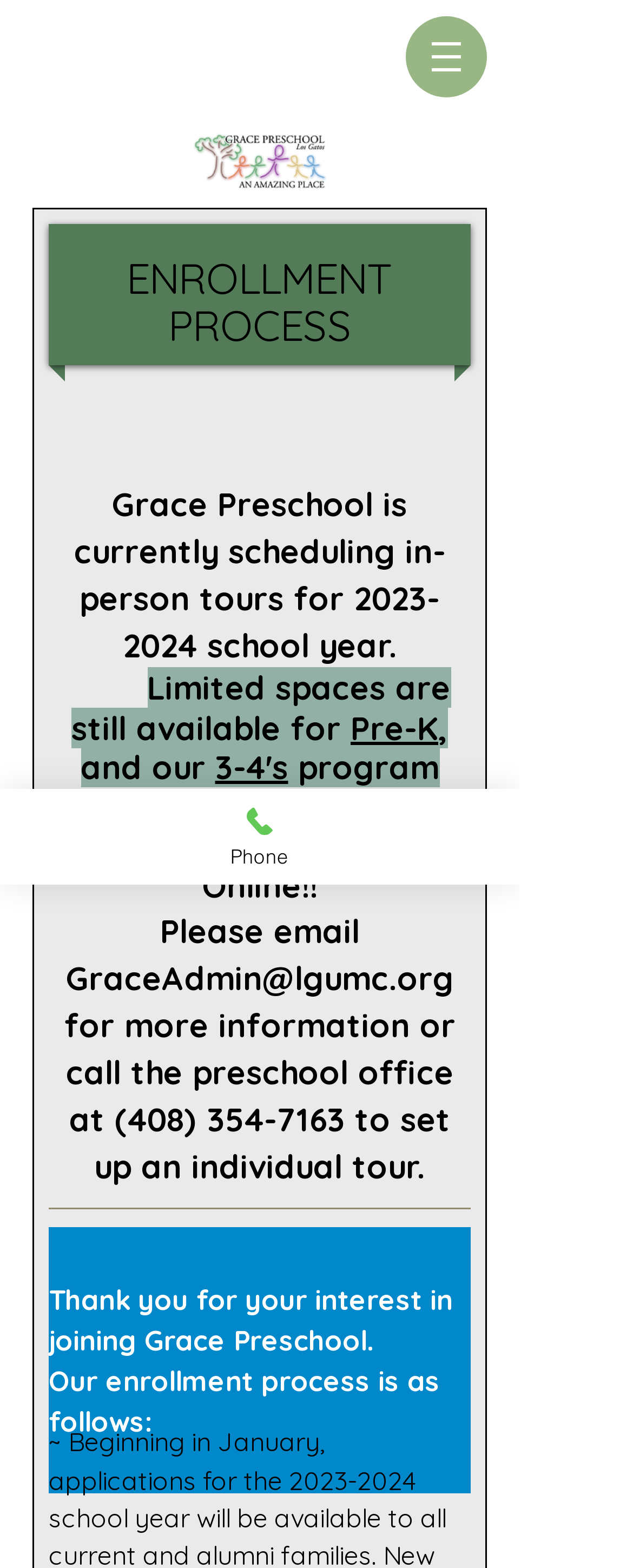Highlight the bounding box of the UI element that corresponds to this description: "GraceAdmin@lgumc.org".

[0.104, 0.61, 0.717, 0.636]